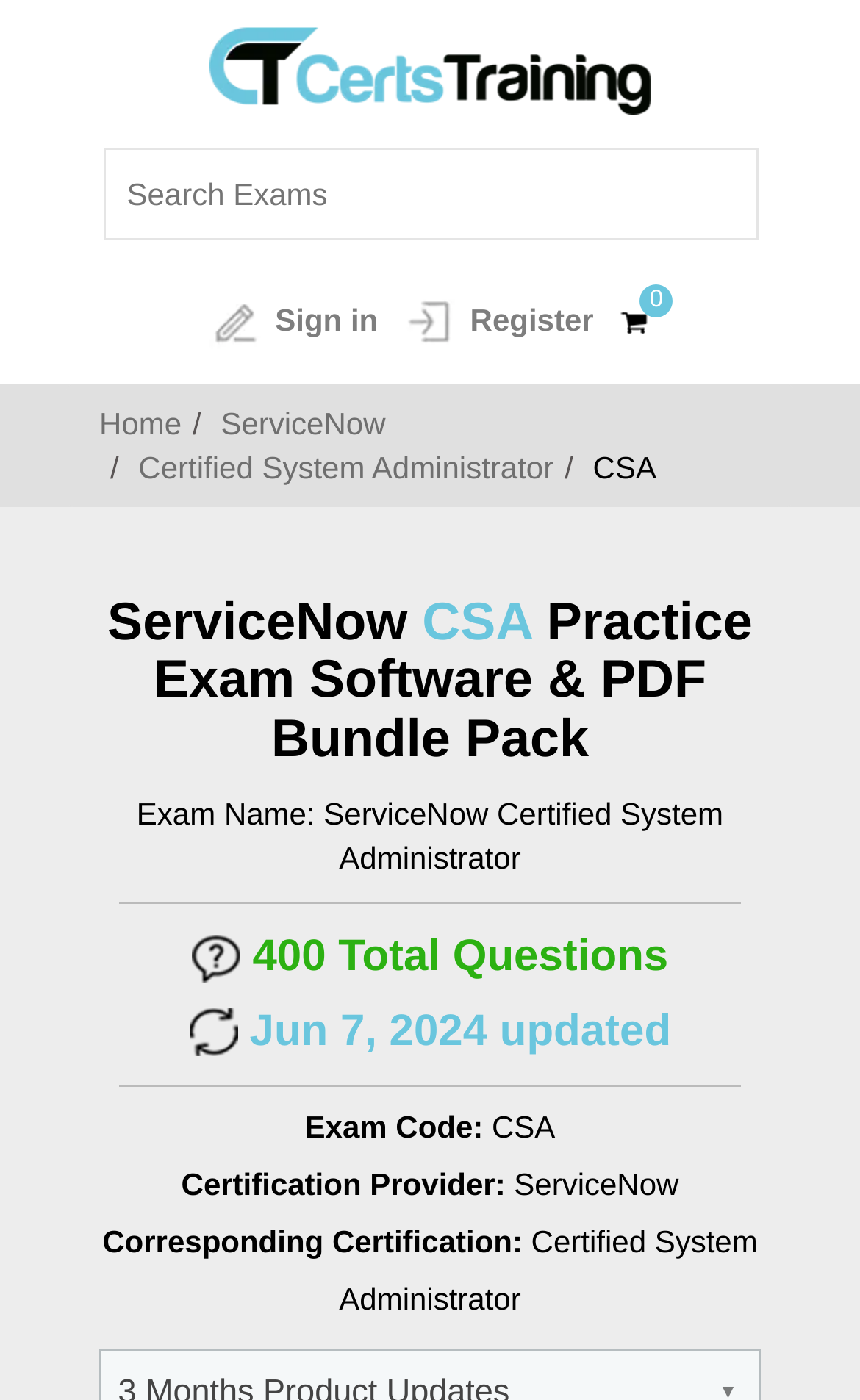Please identify the bounding box coordinates of the area that needs to be clicked to follow this instruction: "Search for exams".

[0.119, 0.106, 0.881, 0.172]